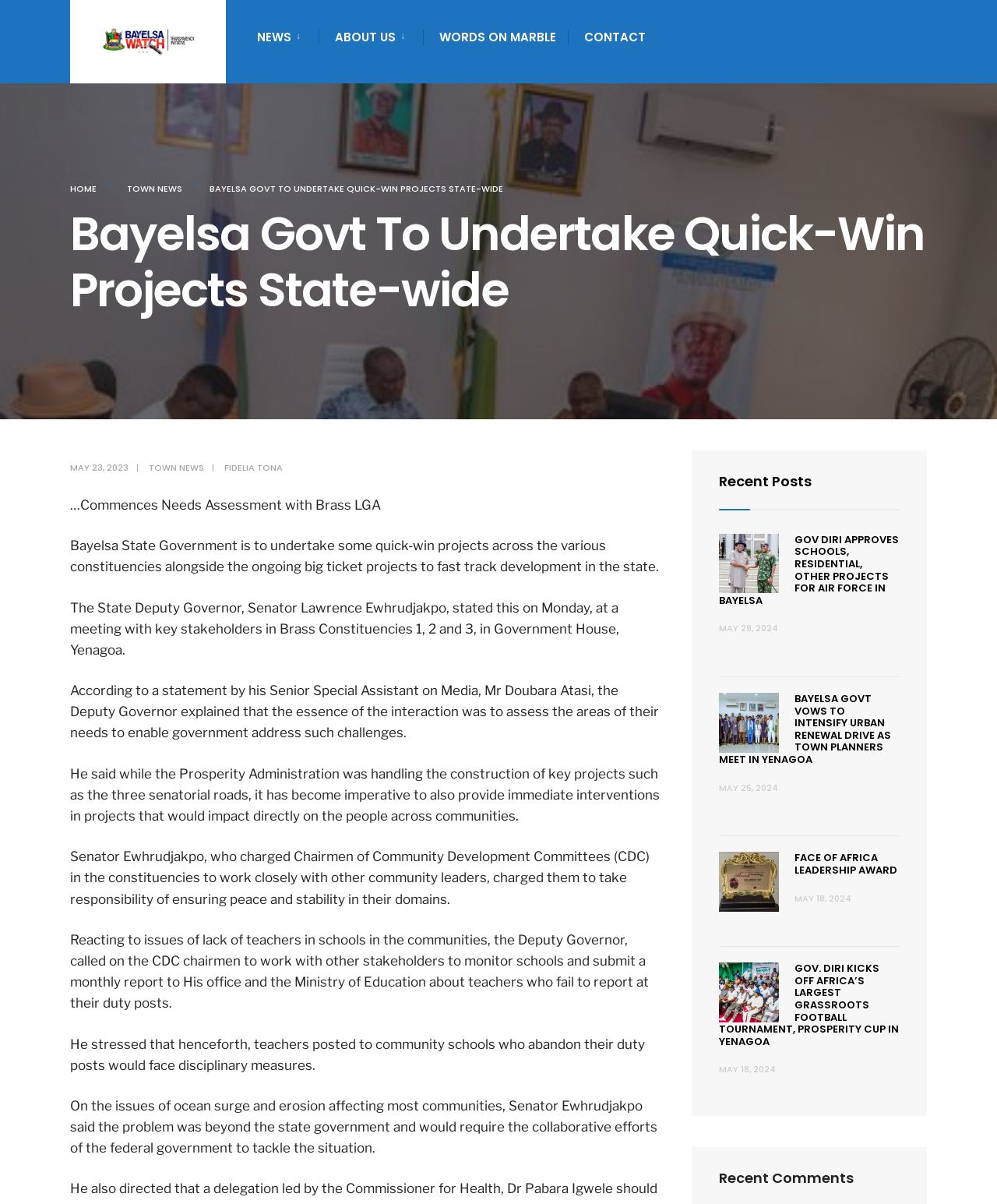Please study the image and answer the question comprehensively:
What is the issue mentioned in the communities?

I determined the answer by reading the article and finding the mention of the issue of lack of teachers in schools in the communities, which the Deputy Governor addressed.